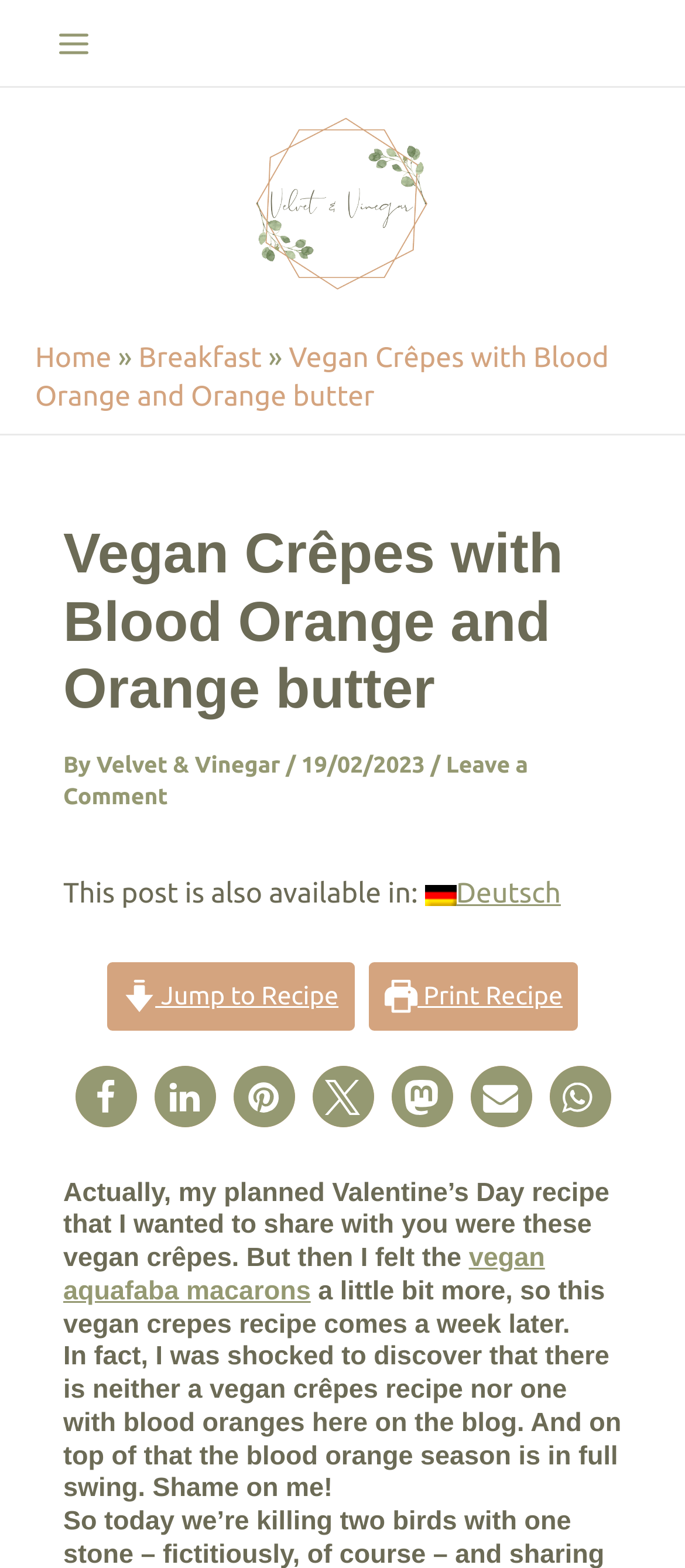What is the name of the recipe?
Look at the image and provide a short answer using one word or a phrase.

Vegan Crêpes with Blood Orange and Orange butter